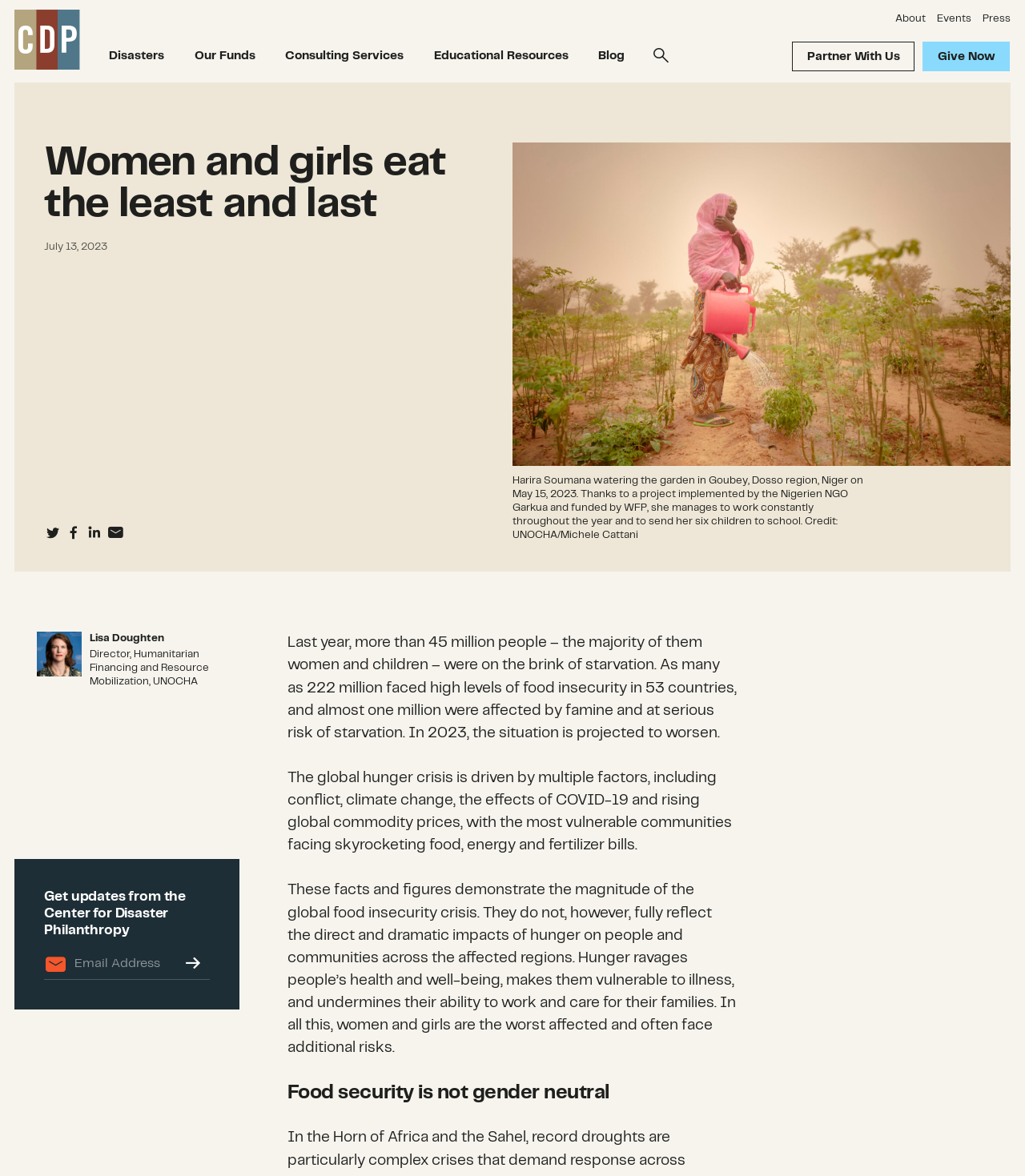Bounding box coordinates should be in the format (top-left x, top-left y, bottom-right x, bottom-right y) and all values should be floating point numbers between 0 and 1. Determine the bounding box coordinate for the UI element described as: name="EMAIL" placeholder="Email Address"

[0.043, 0.805, 0.204, 0.833]